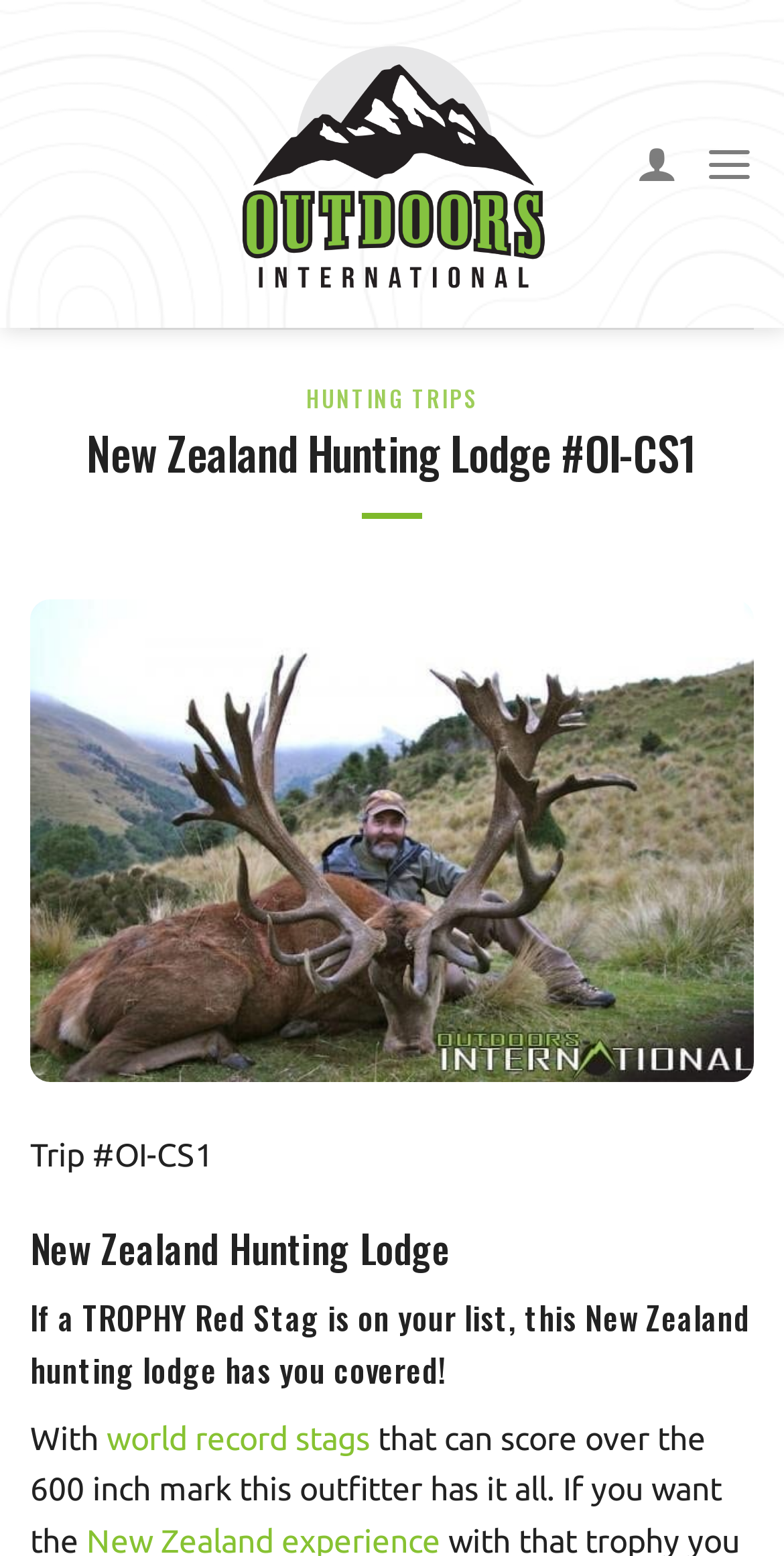What is the location of the hunting lodge?
Based on the screenshot, give a detailed explanation to answer the question.

The webpage mentions 'New Zealand Hunting Lodge' in multiple places, including the heading and the link 'New Zealand Hunting Lodge #OI-CS1', which indicates that the location of the hunting lodge is New Zealand.